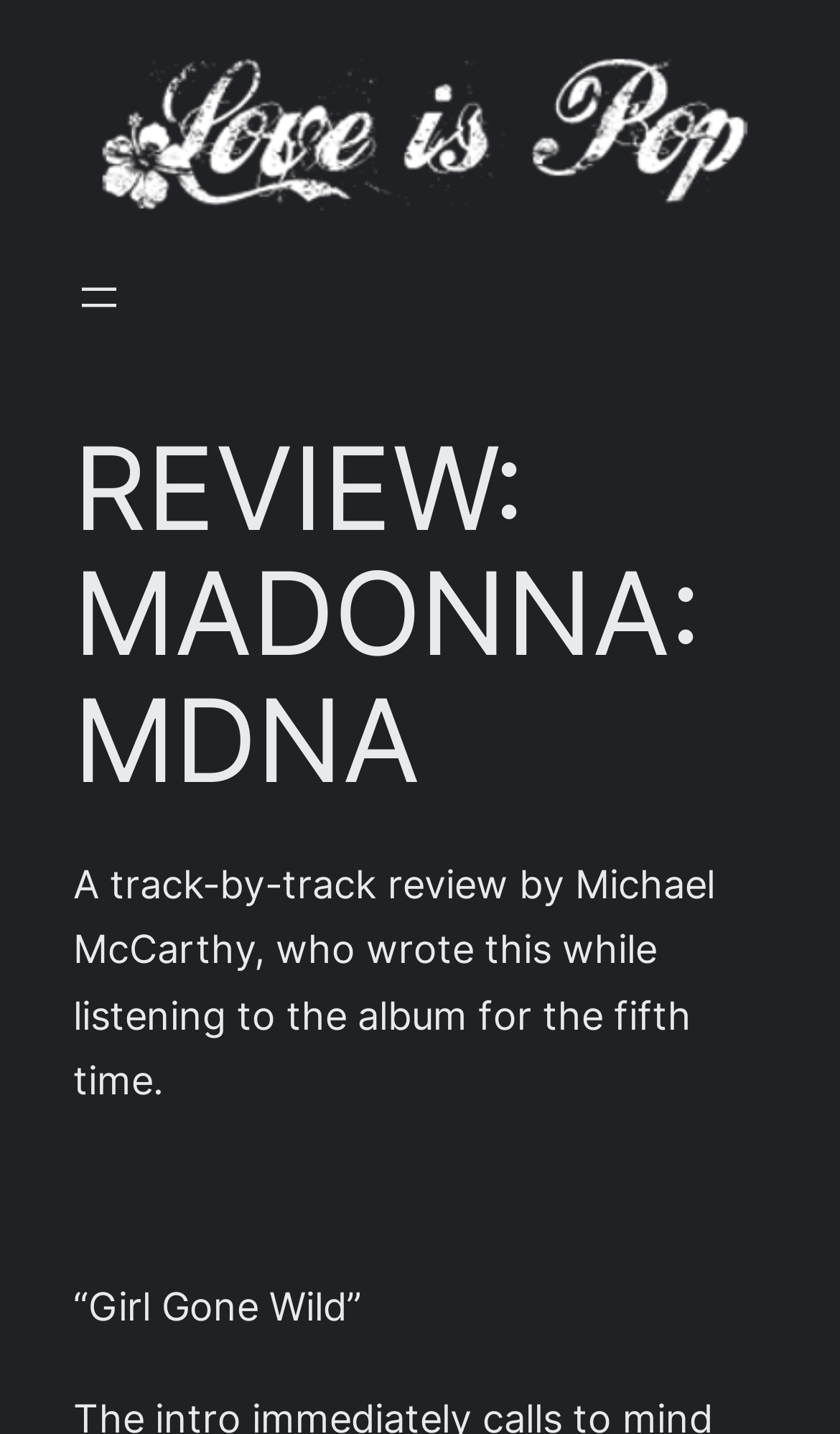What is the format of the review?
Based on the visual information, provide a detailed and comprehensive answer.

The StaticText element 'A track-by-track review by Michael McCarthy, who wrote this while listening to the album for the fifth time.' suggests that the review is in a track-by-track format.